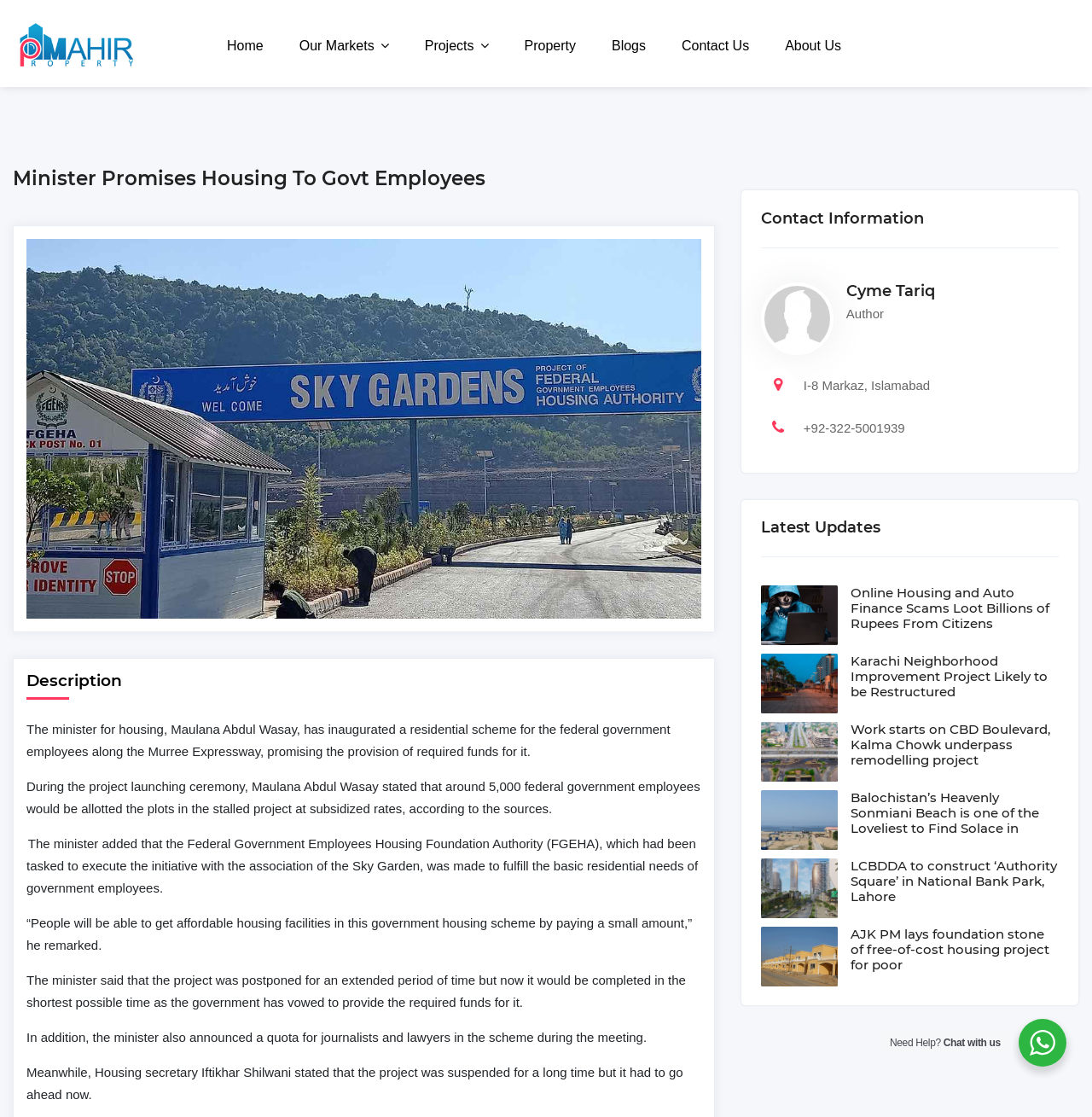Locate the bounding box coordinates of the element that should be clicked to fulfill the instruction: "Contact the author Cyme Tariq".

[0.697, 0.253, 0.763, 0.318]